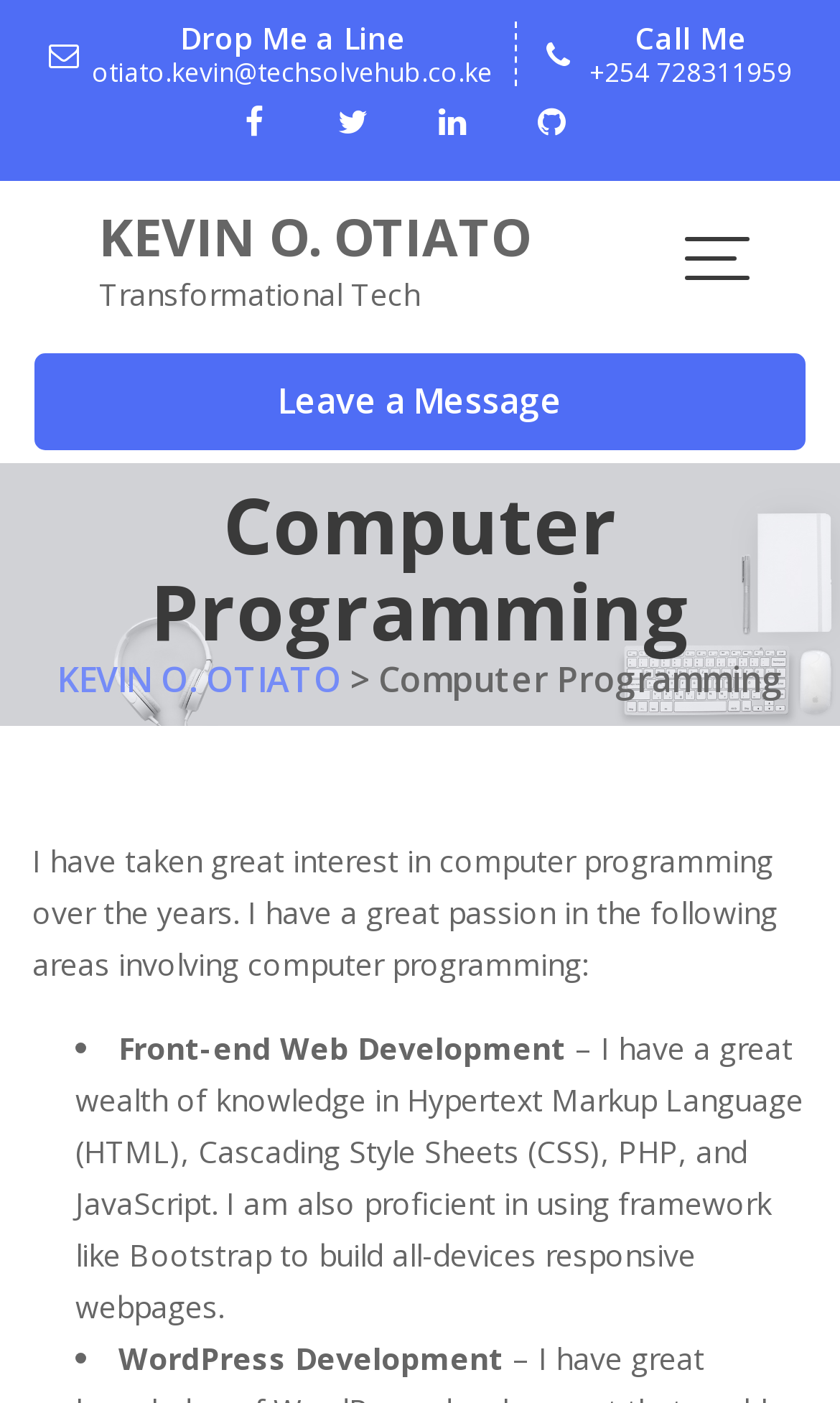What is the name of the person who is interested in computer programming? Examine the screenshot and reply using just one word or a brief phrase.

Kevin O. Otieno